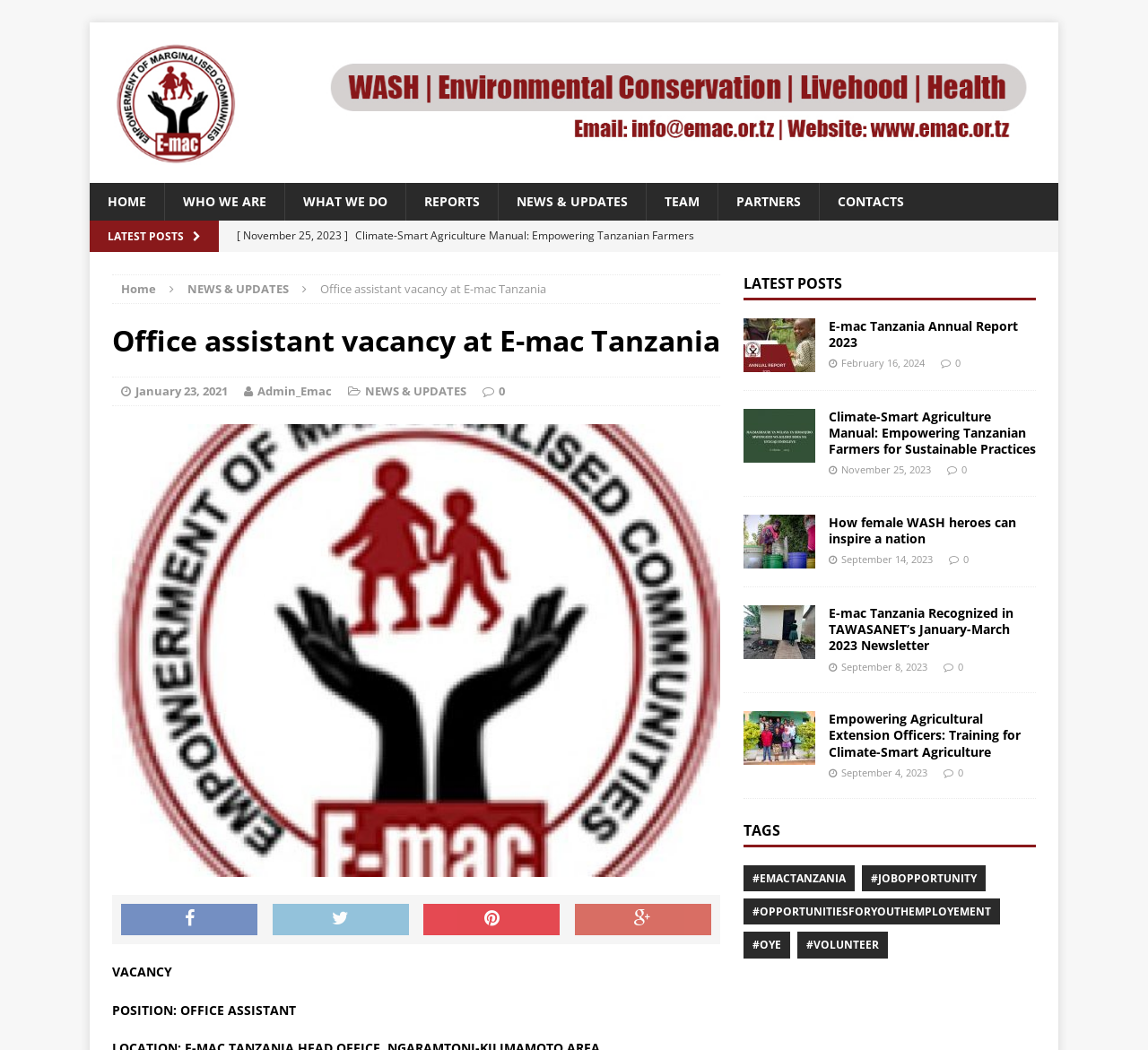Determine the bounding box coordinates of the clickable region to follow the instruction: "Read the 'Office assistant vacancy at E-mac Tanzania' article".

[0.279, 0.267, 0.476, 0.283]